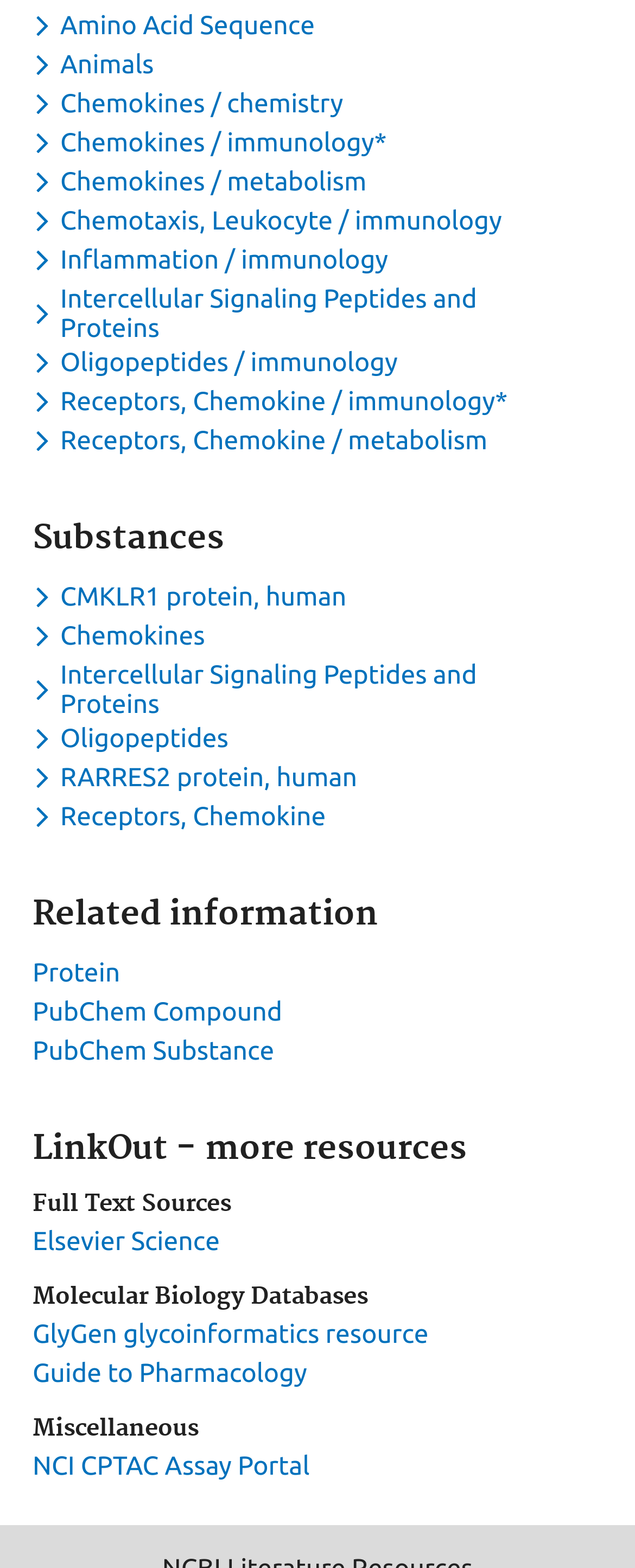Locate the bounding box coordinates of the item that should be clicked to fulfill the instruction: "View related information".

[0.051, 0.57, 0.949, 0.595]